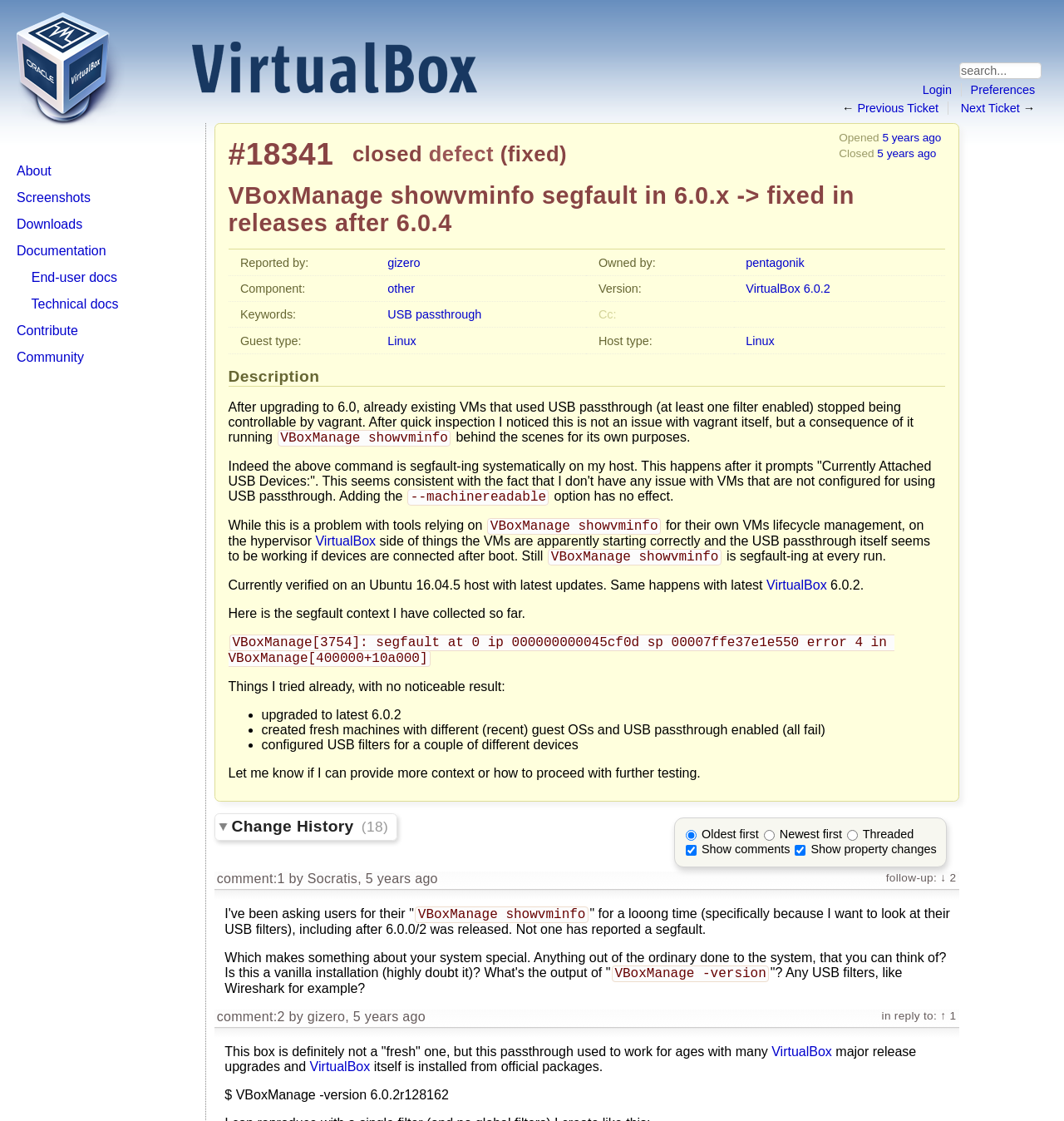Identify the bounding box coordinates for the region of the element that should be clicked to carry out the instruction: "view previous ticket". The bounding box coordinates should be four float numbers between 0 and 1, i.e., [left, top, right, bottom].

[0.806, 0.091, 0.882, 0.103]